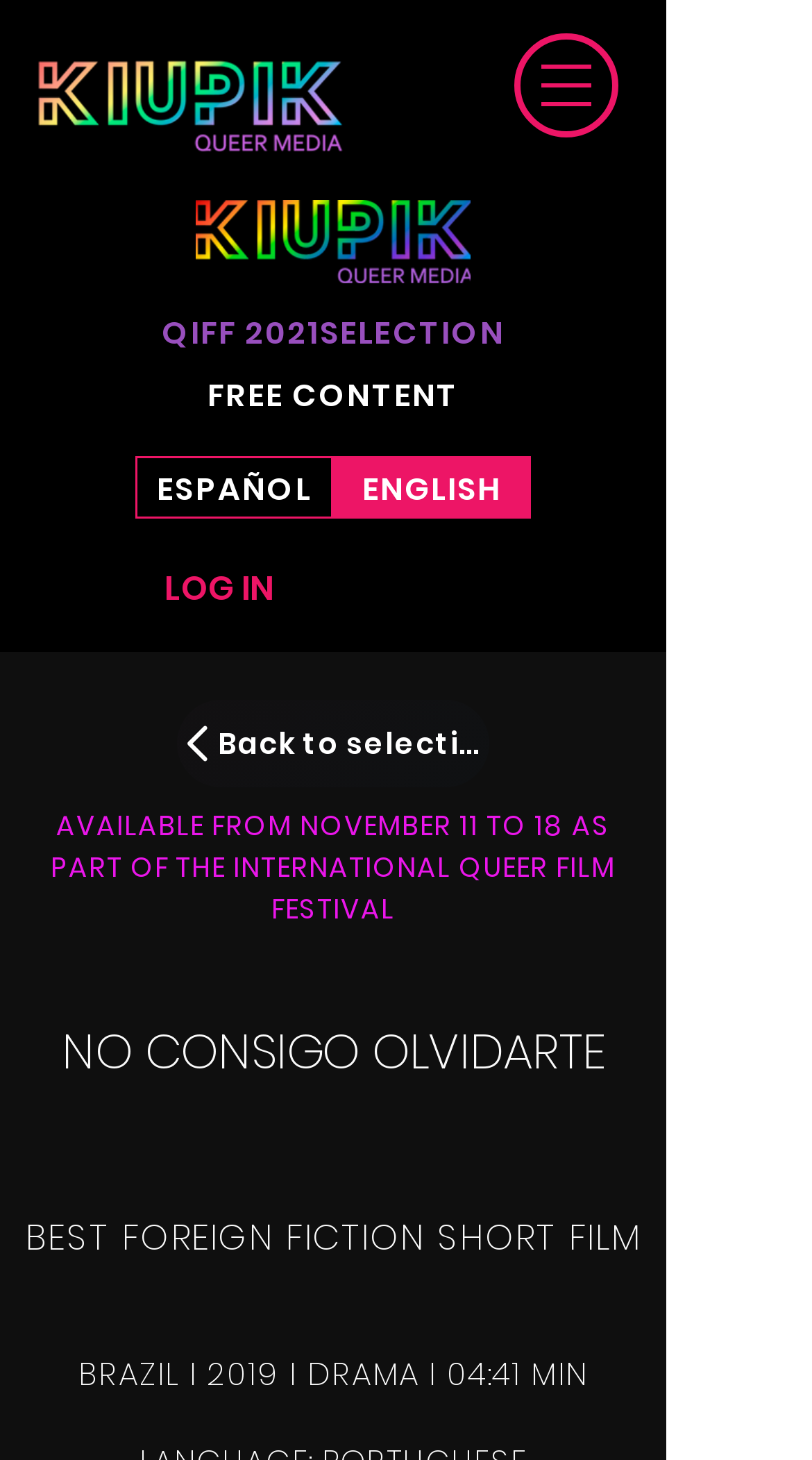Please respond to the question using a single word or phrase:
What is the award won by the short film?

BEST FOREIGN FICTION SHORT FILM